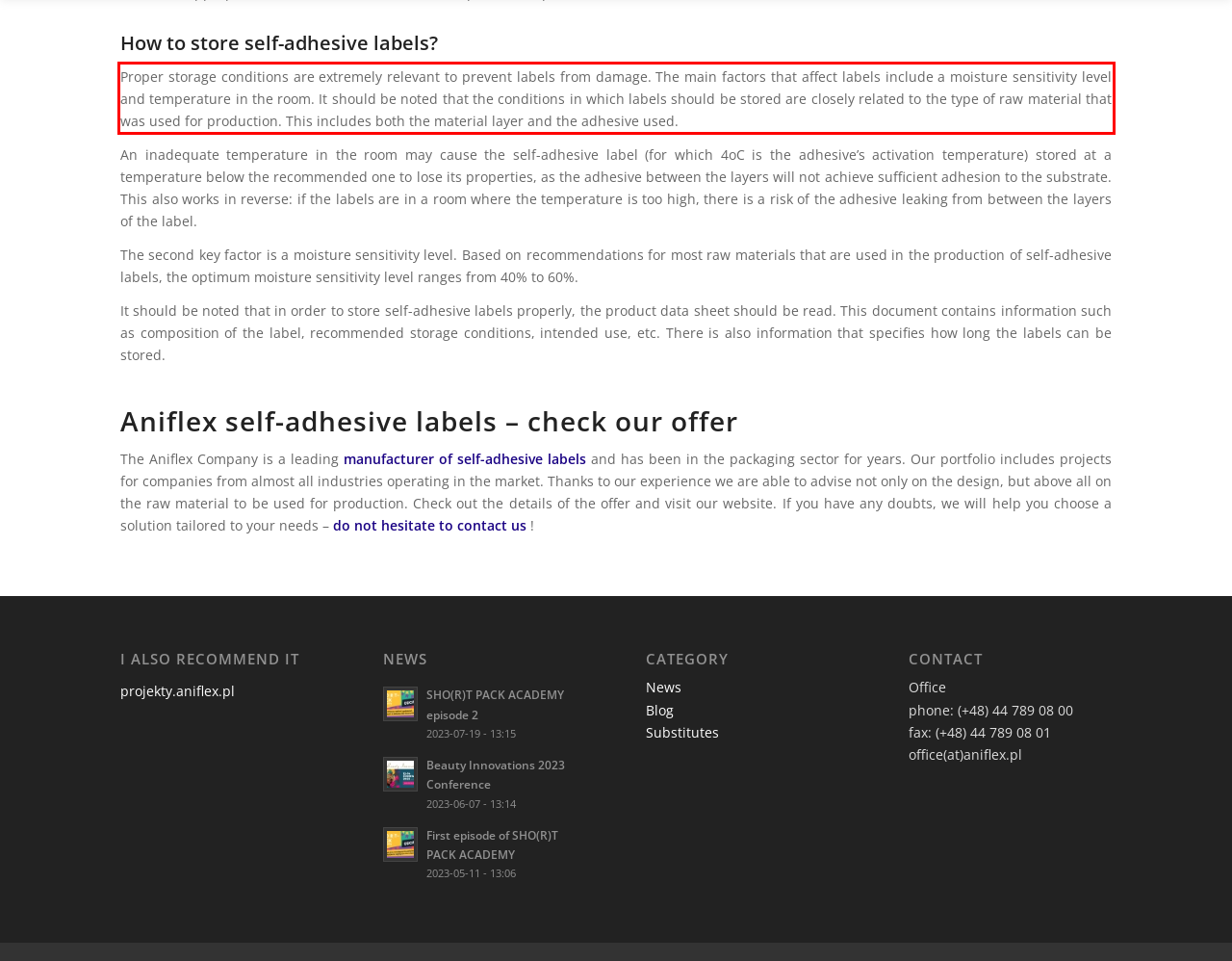From the screenshot of the webpage, locate the red bounding box and extract the text contained within that area.

Proper storage conditions are extremely relevant to prevent labels from damage. The main factors that affect labels include a moisture sensitivity level and temperature in the room. It should be noted that the conditions in which labels should be stored are closely related to the type of raw material that was used for production. This includes both the material layer and the adhesive used.